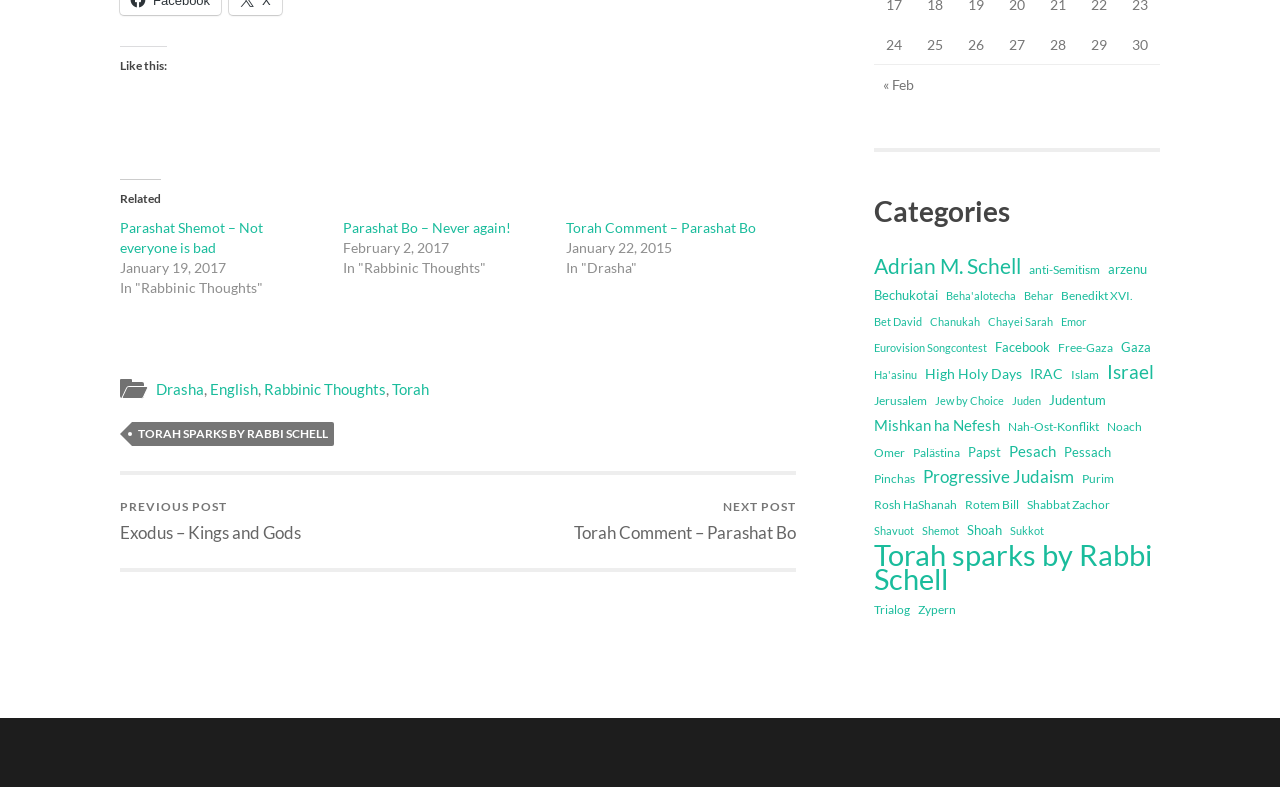Please specify the bounding box coordinates of the area that should be clicked to accomplish the following instruction: "Navigate to the previous post". The coordinates should consist of four float numbers between 0 and 1, i.e., [left, top, right, bottom].

[0.094, 0.604, 0.235, 0.721]